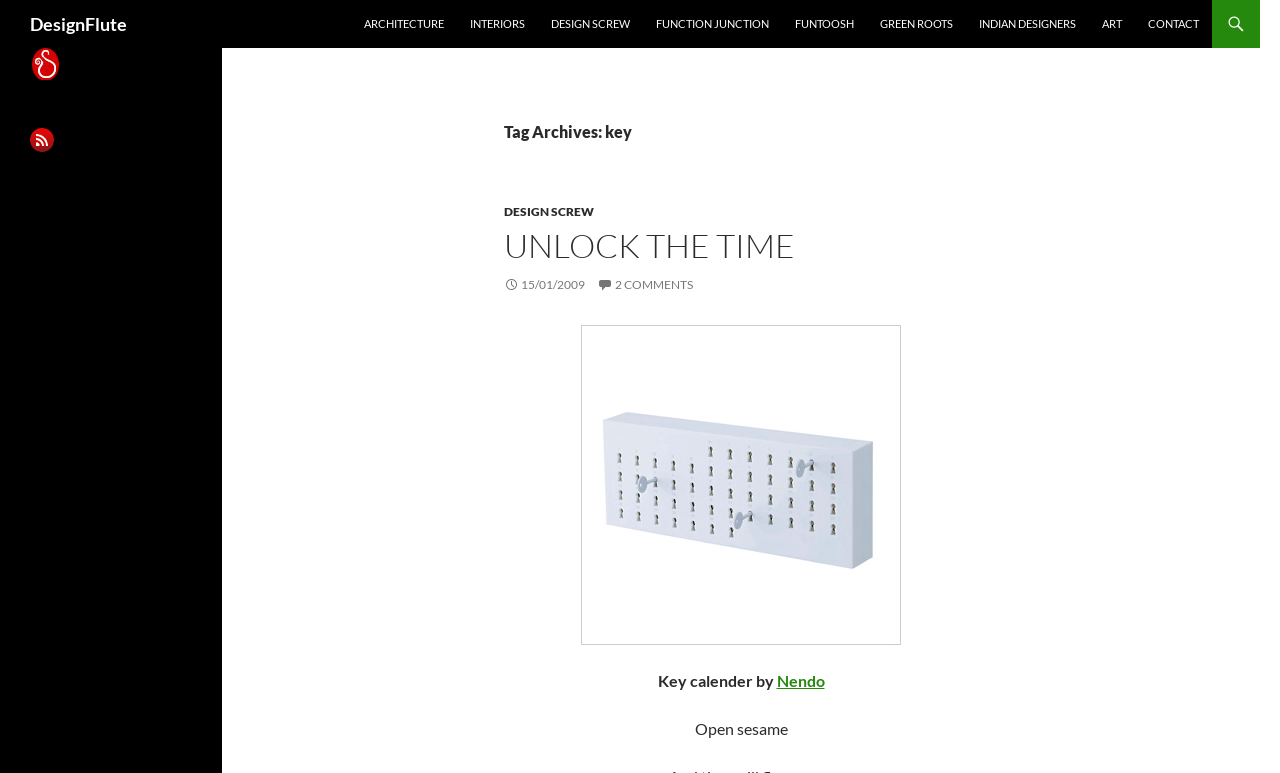Find the bounding box coordinates of the clickable area that will achieve the following instruction: "go to ARCHITECTURE".

[0.275, 0.0, 0.356, 0.062]